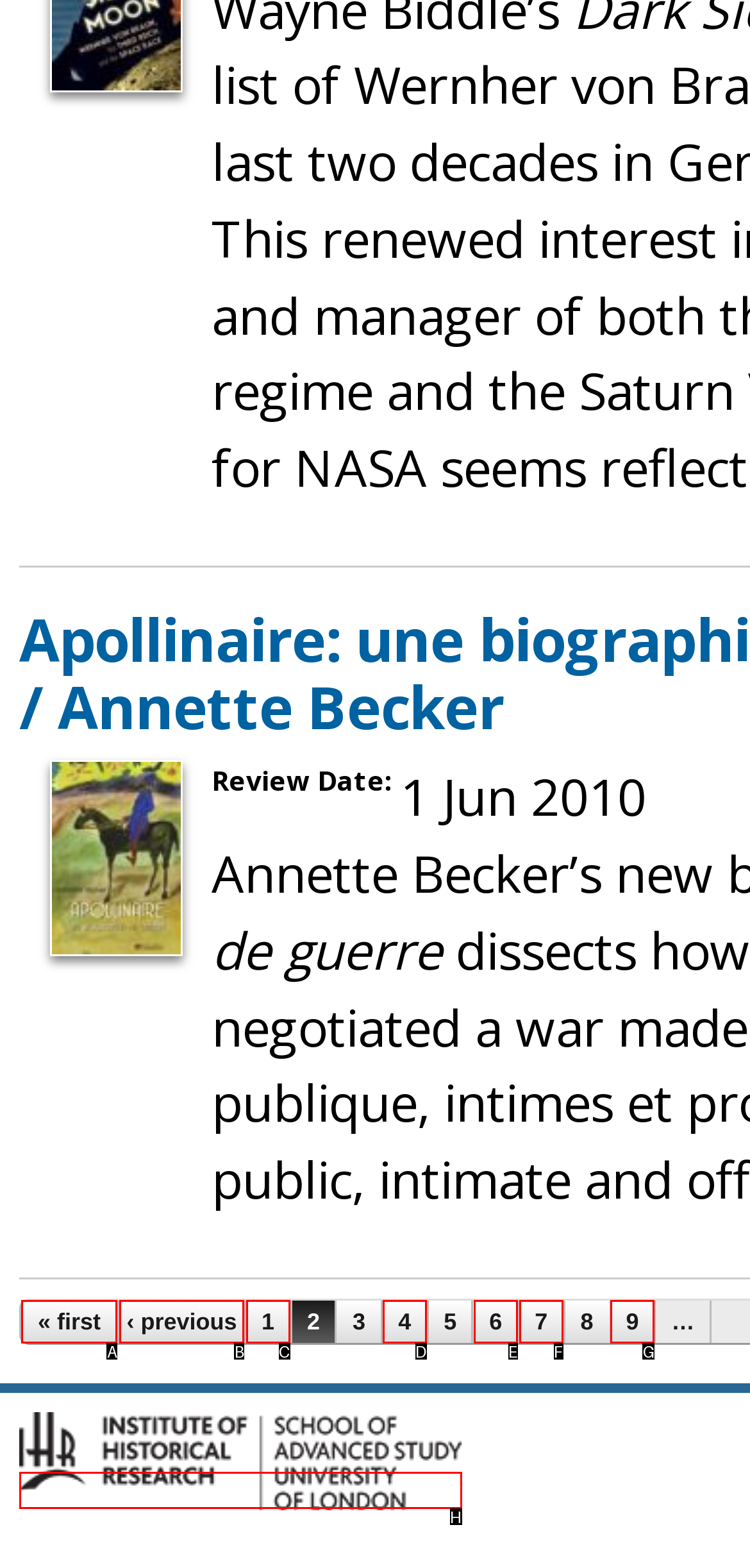Match the option to the description: ‹ previous
State the letter of the correct option from the available choices.

B